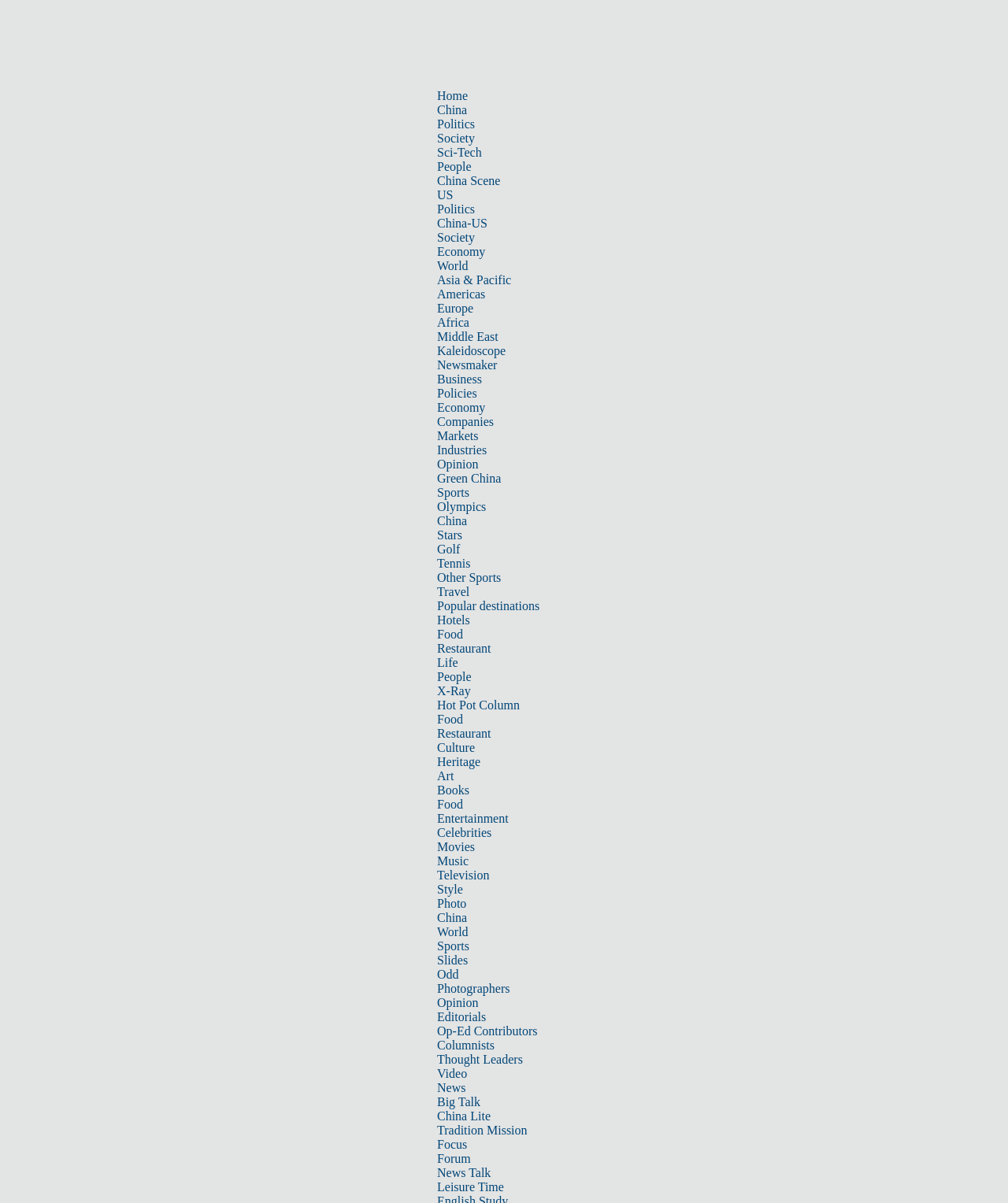Answer the question in a single word or phrase:
What is the name of the section that contains links like 'Home', 'China', and 'Politics'?

Navigation